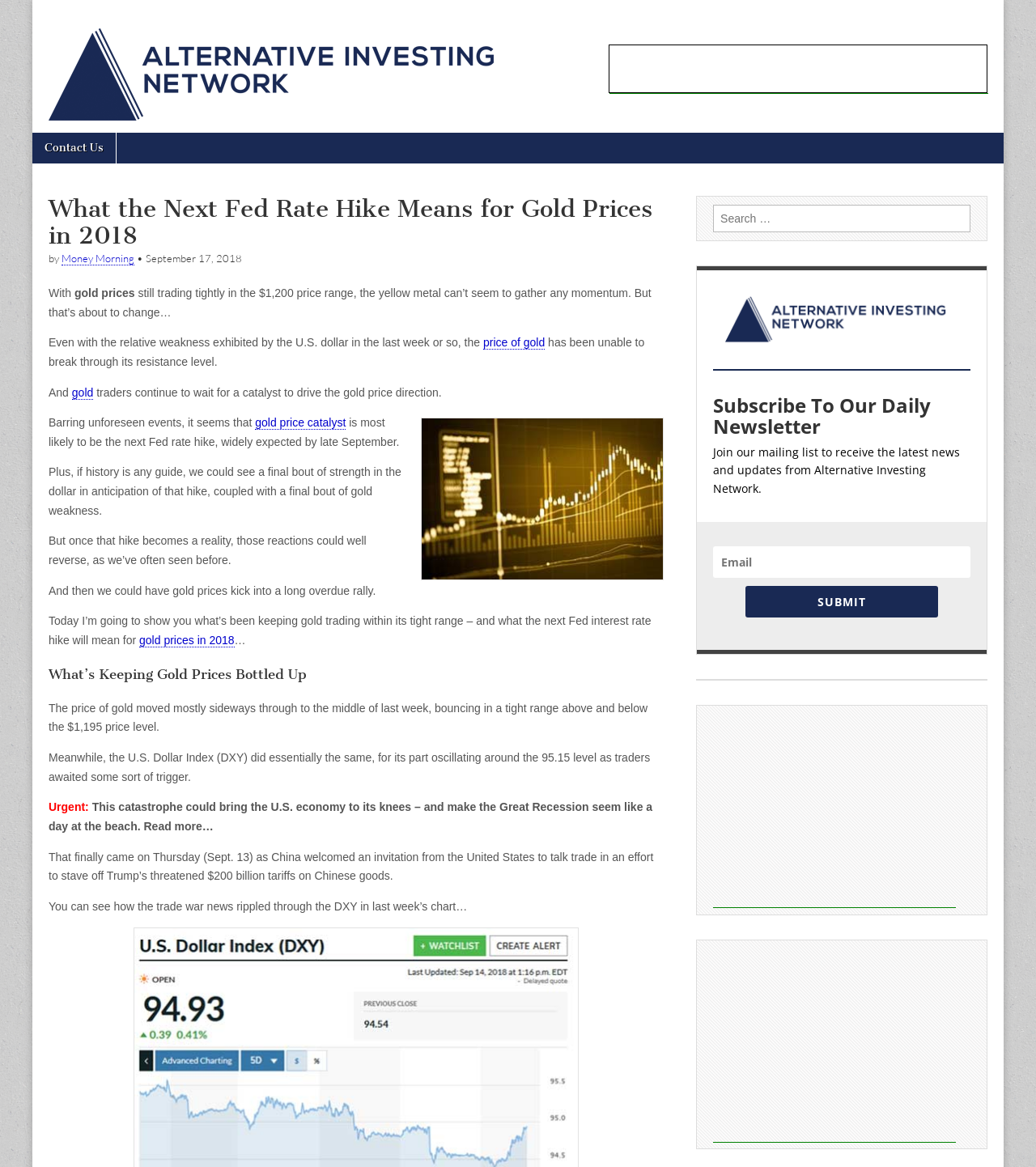Determine the coordinates of the bounding box for the clickable area needed to execute this instruction: "Click on the 'Contact Us' link".

[0.031, 0.113, 0.112, 0.14]